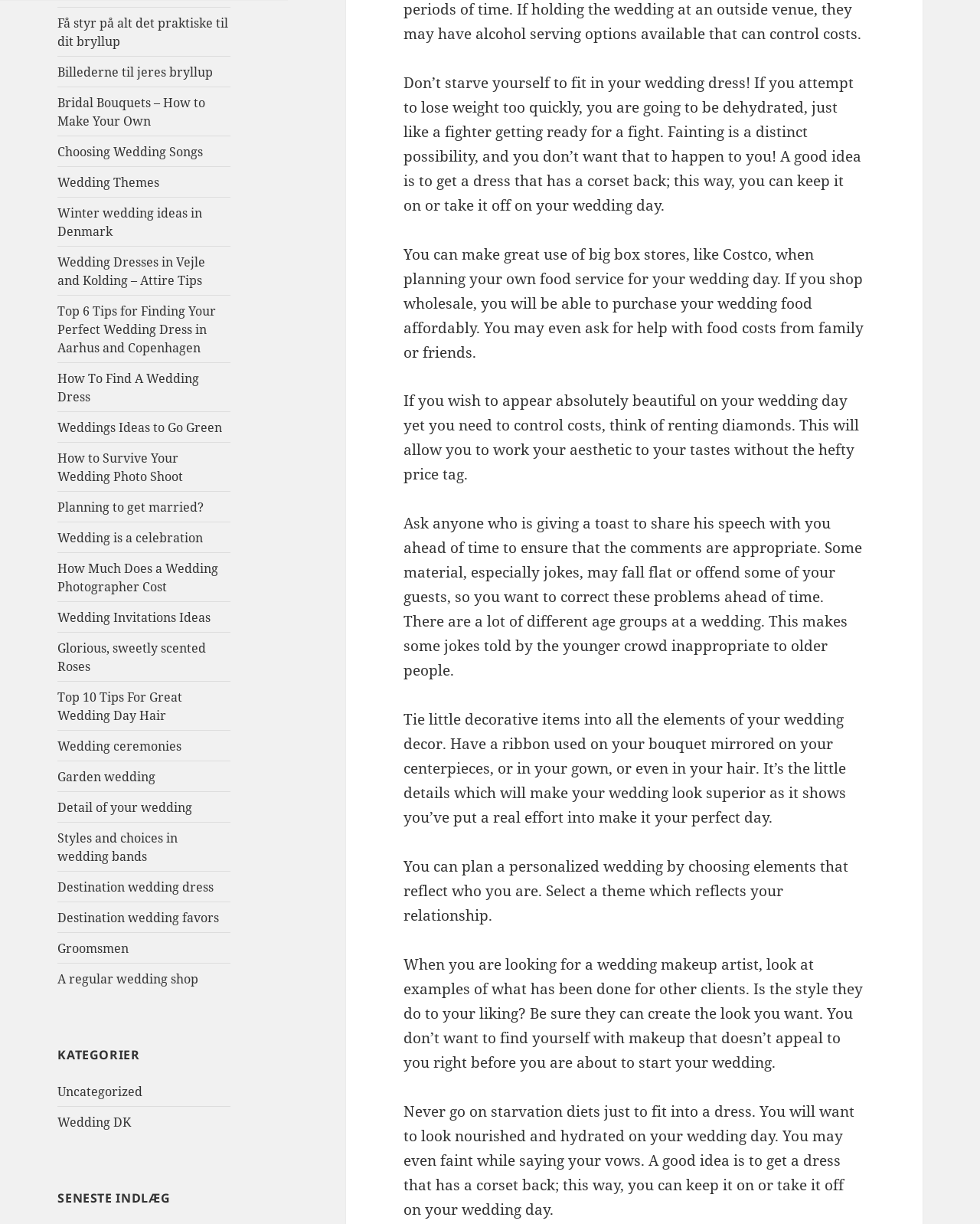Refer to the image and provide a thorough answer to this question:
What is the purpose of the text blocks in the bottom section of the webpage?

The text blocks in the bottom section of the webpage appear to be providing tips and advice for wedding planning, with topics such as not starving oneself to fit into a wedding dress and planning a personalized wedding.